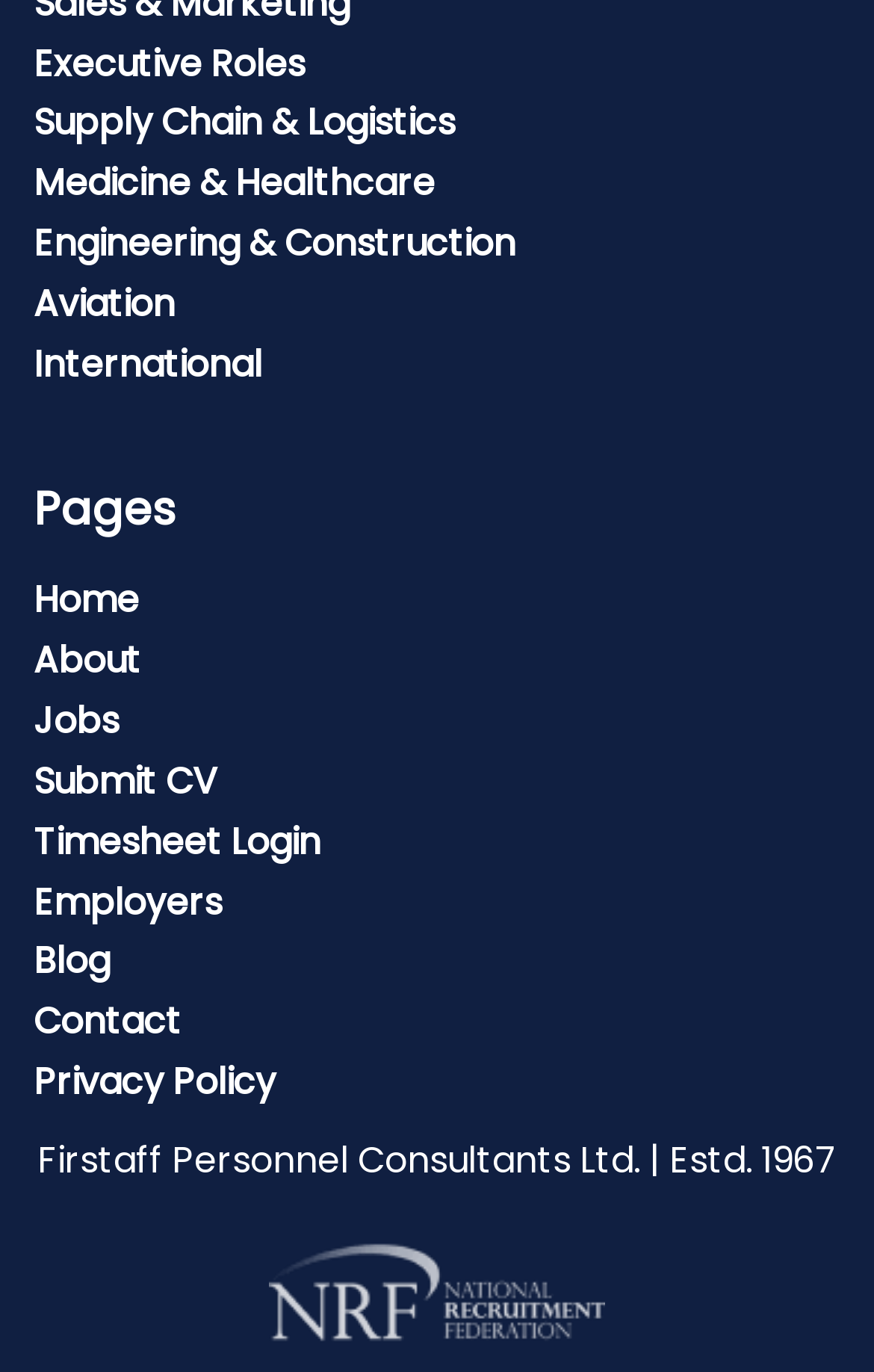What is the first link on the webpage?
Respond to the question with a single word or phrase according to the image.

Executive Roles